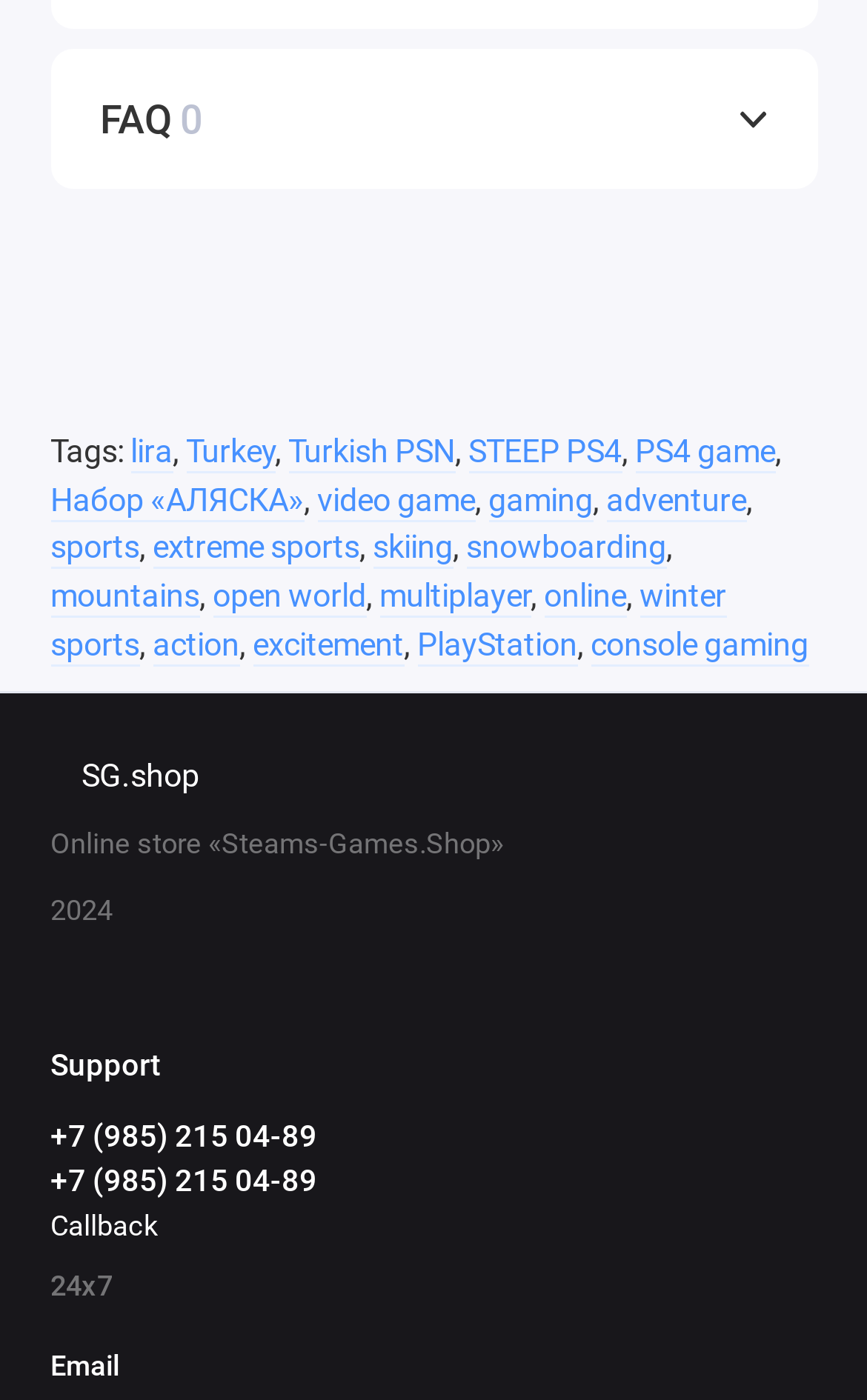Extract the bounding box coordinates for the described element: "Turkey". The coordinates should be represented as four float numbers between 0 and 1: [left, top, right, bottom].

[0.214, 0.31, 0.317, 0.338]